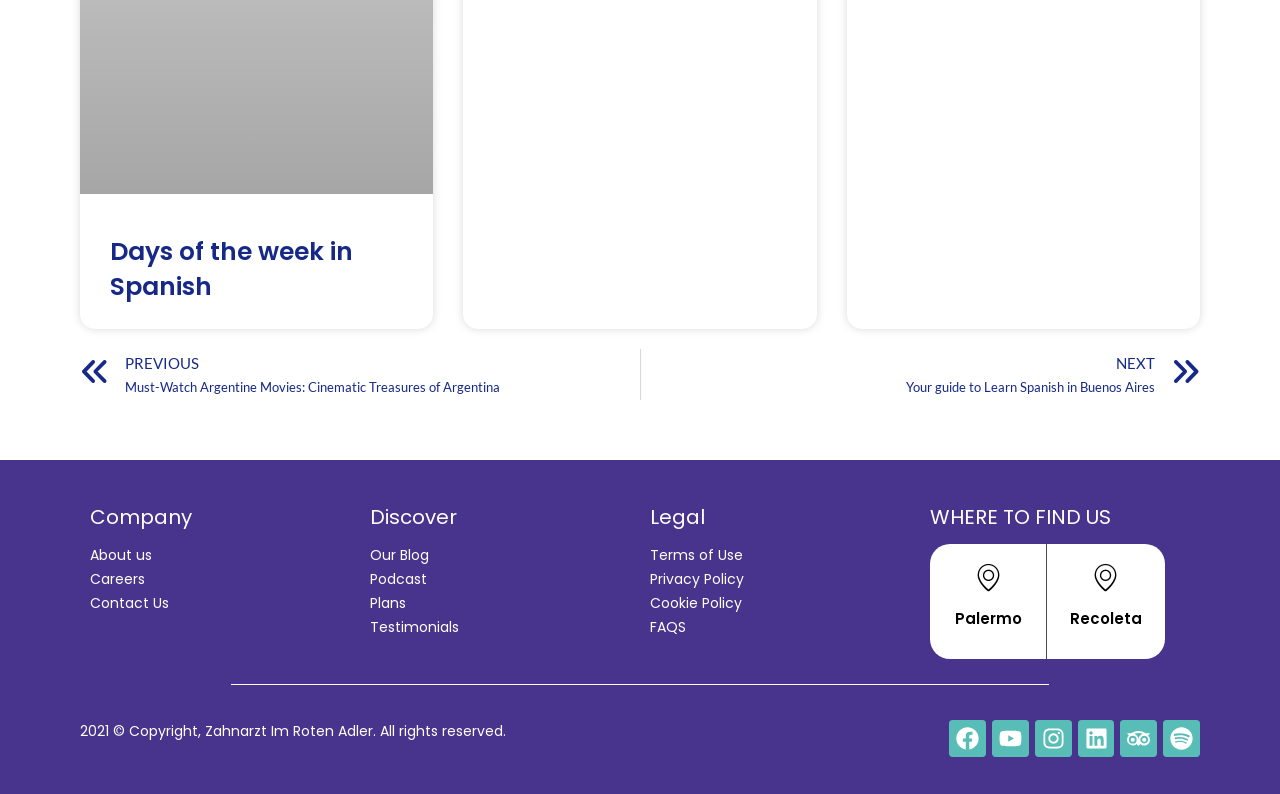Determine the bounding box coordinates of the region I should click to achieve the following instruction: "Learn about days of the week in Spanish". Ensure the bounding box coordinates are four float numbers between 0 and 1, i.e., [left, top, right, bottom].

[0.086, 0.295, 0.276, 0.383]